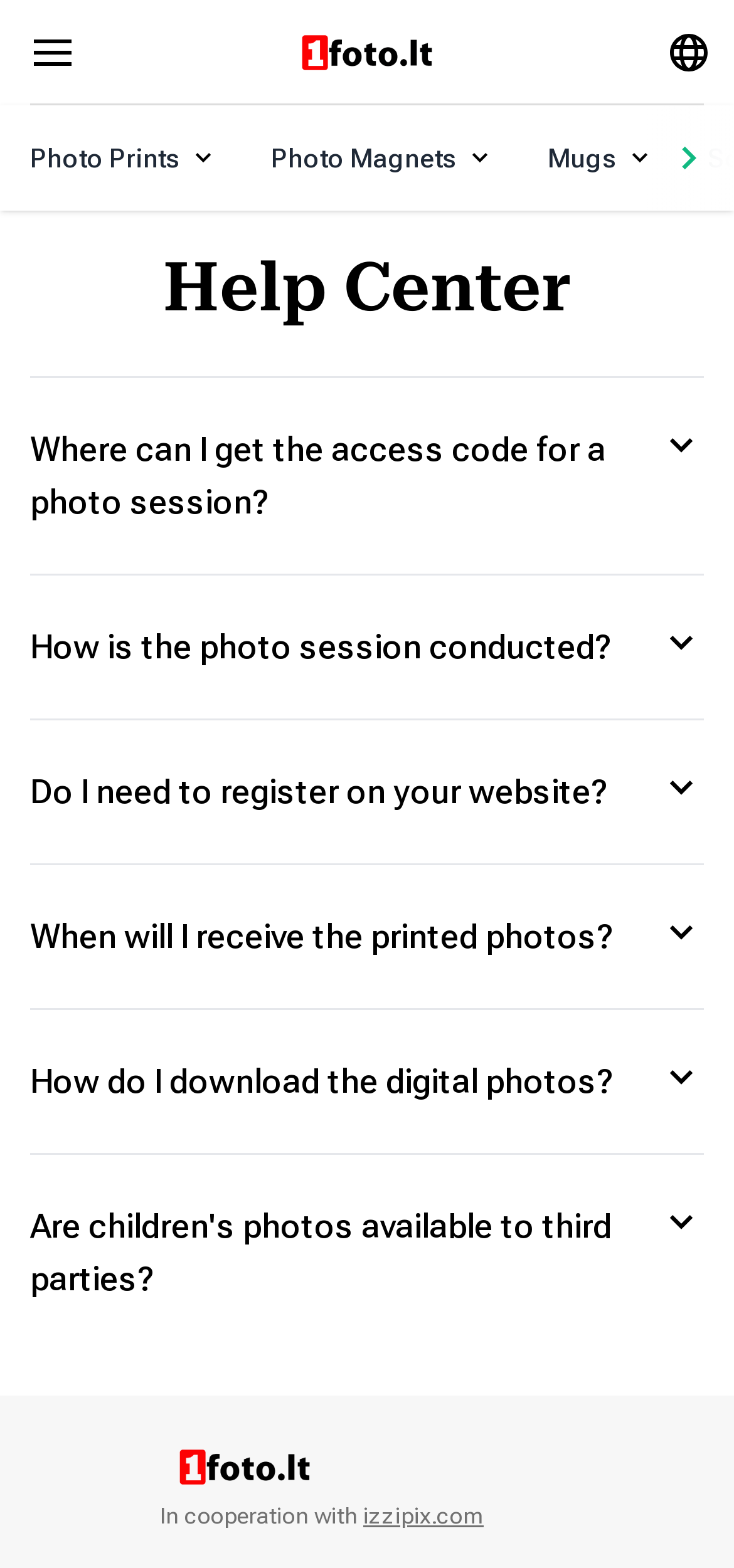What is the domain of the cooperating website?
With the help of the image, please provide a detailed response to the question.

I found the text 'In cooperation with' followed by a link to 'izzipix.com', which is the domain of the cooperating website.